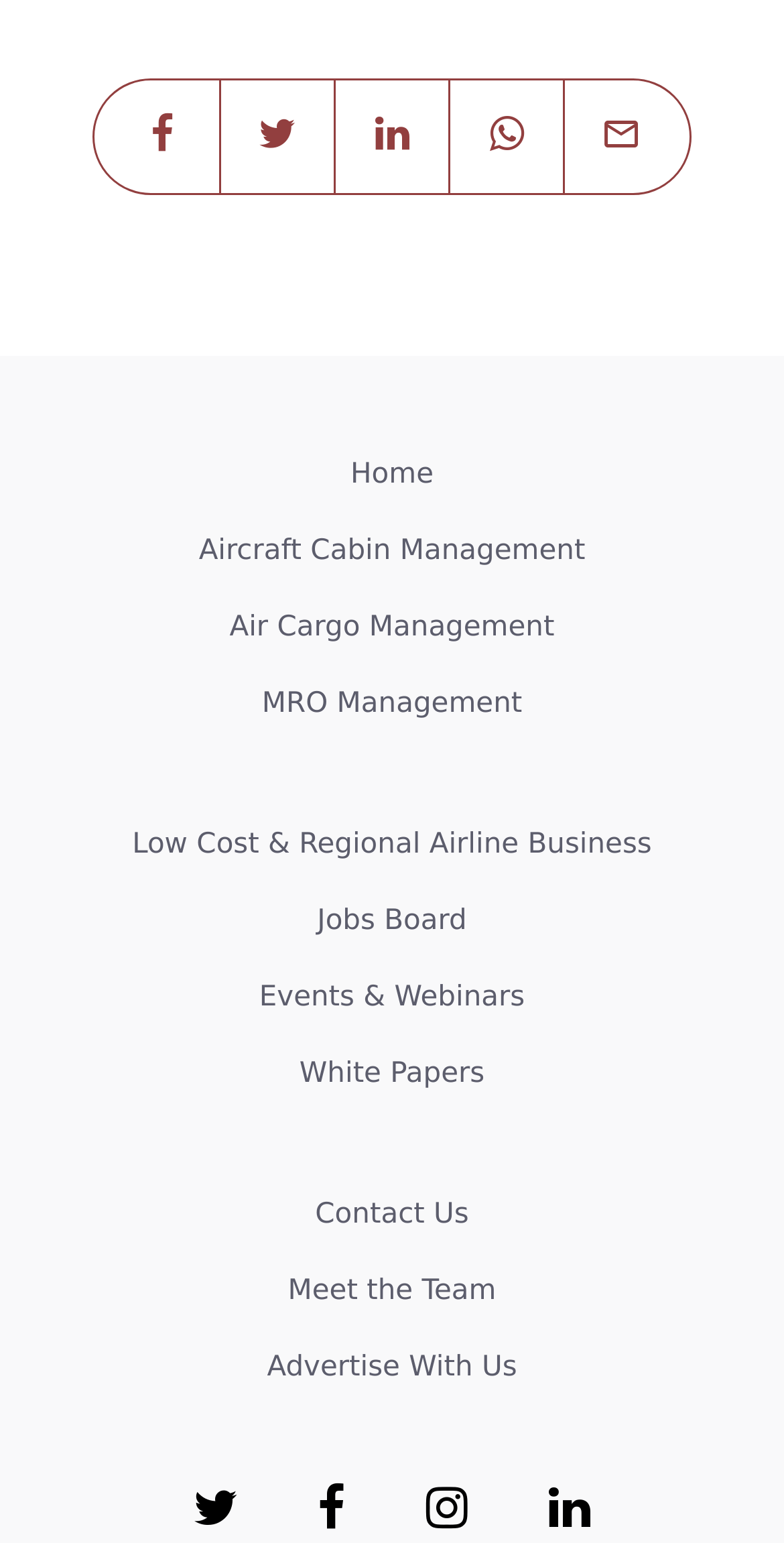Answer the following query concisely with a single word or phrase:
What is the first link on the top left?

Home